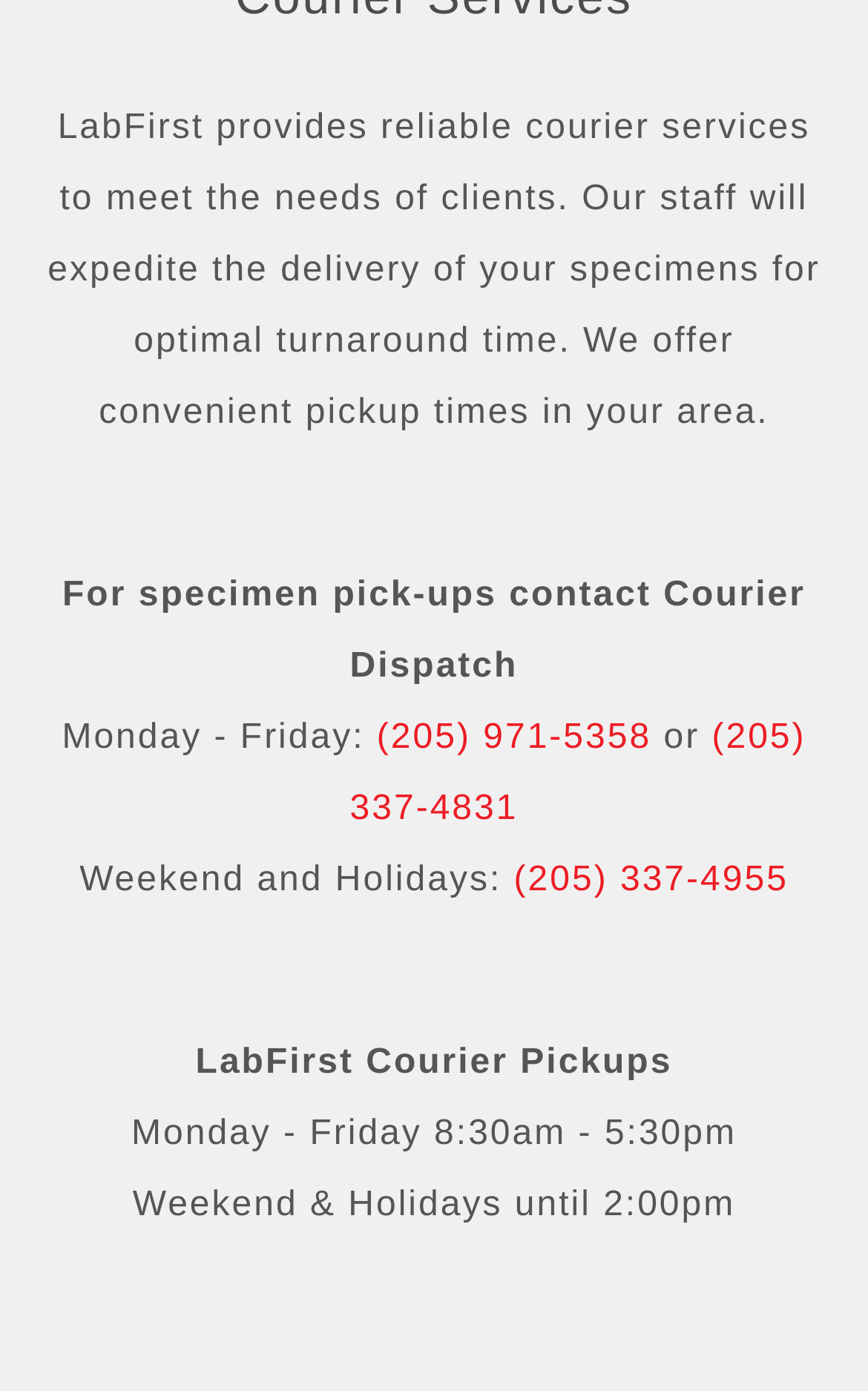Answer the question below using just one word or a short phrase: 
What are the weekend and holiday pickup hours?

Until 2:00pm